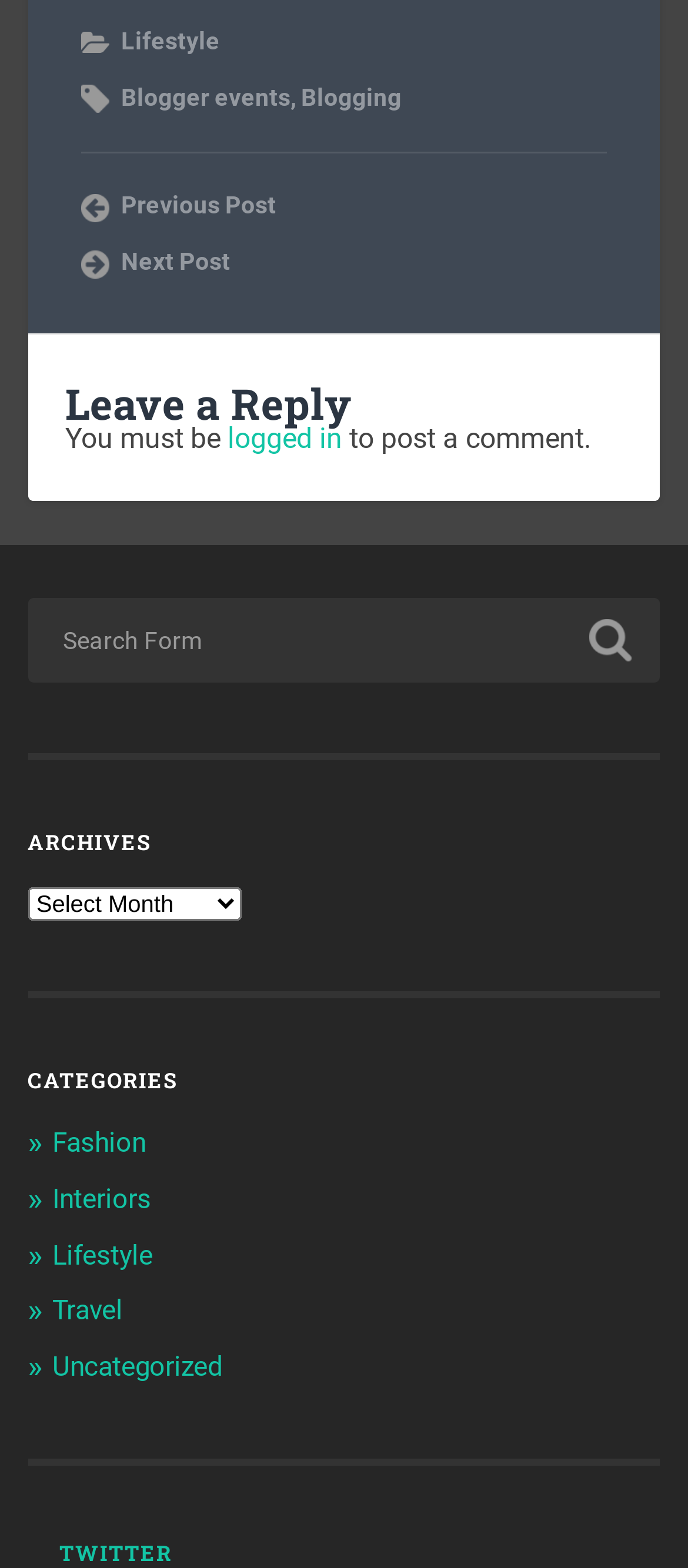From the webpage screenshot, predict the bounding box of the UI element that matches this description: "parent_node: Search for: value="Search"".

[0.842, 0.388, 0.934, 0.429]